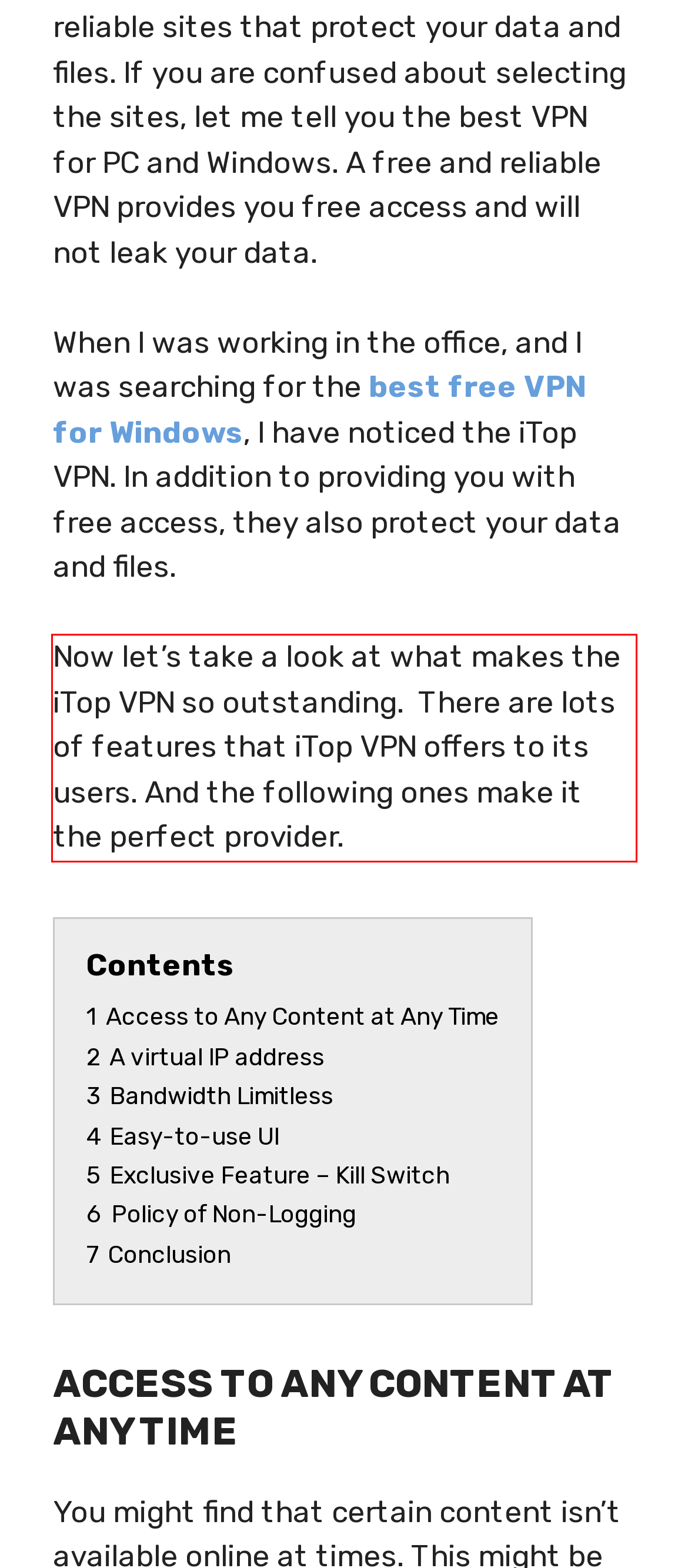Please identify and extract the text from the UI element that is surrounded by a red bounding box in the provided webpage screenshot.

Now let’s take a look at what makes the iTop VPN so outstanding. There are lots of features that iTop VPN offers to its users. And the following ones make it the perfect provider.